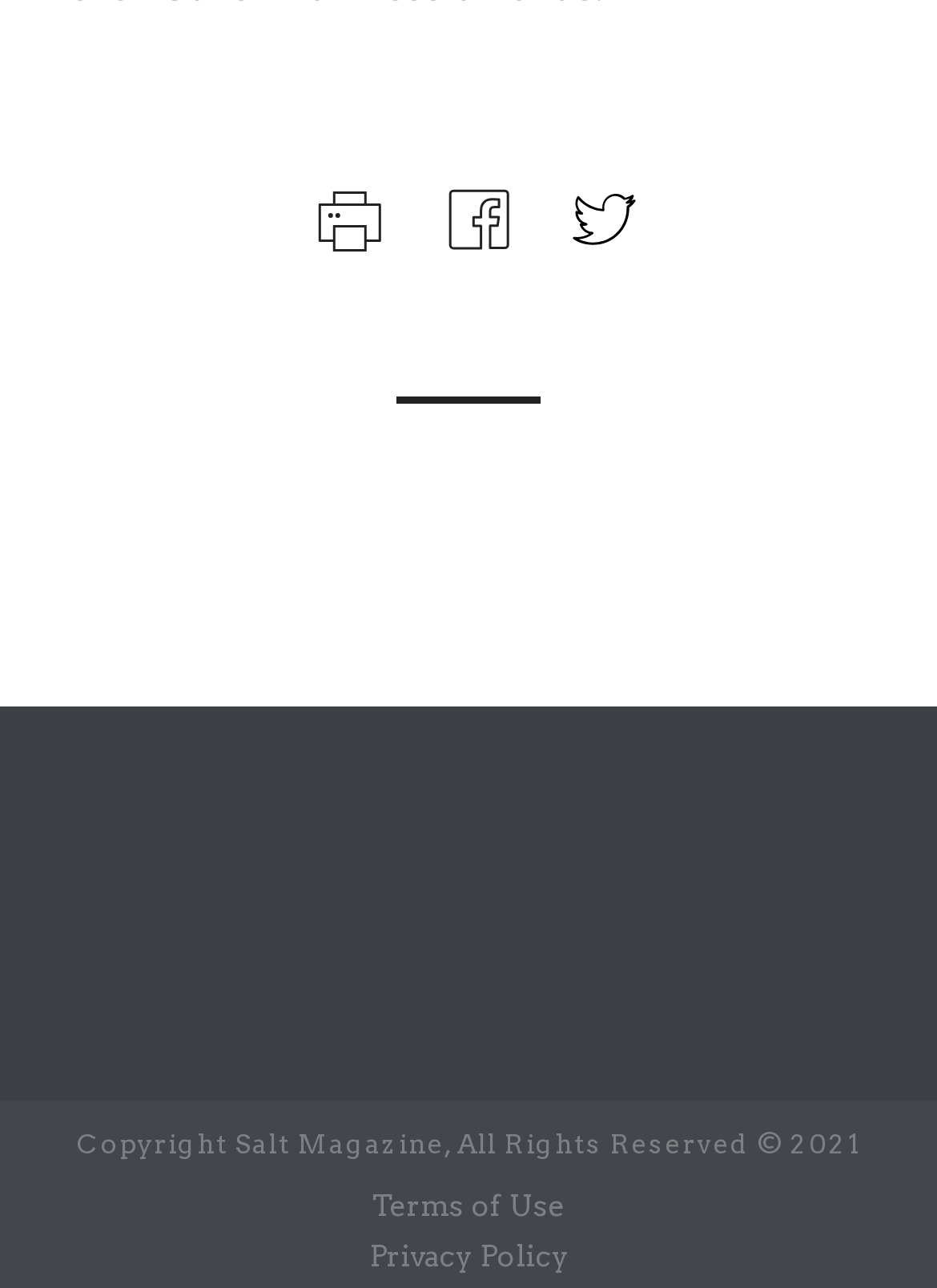Given the description of a UI element: "Terms of Use", identify the bounding box coordinates of the matching element in the webpage screenshot.

[0.0, 0.922, 1.0, 0.952]